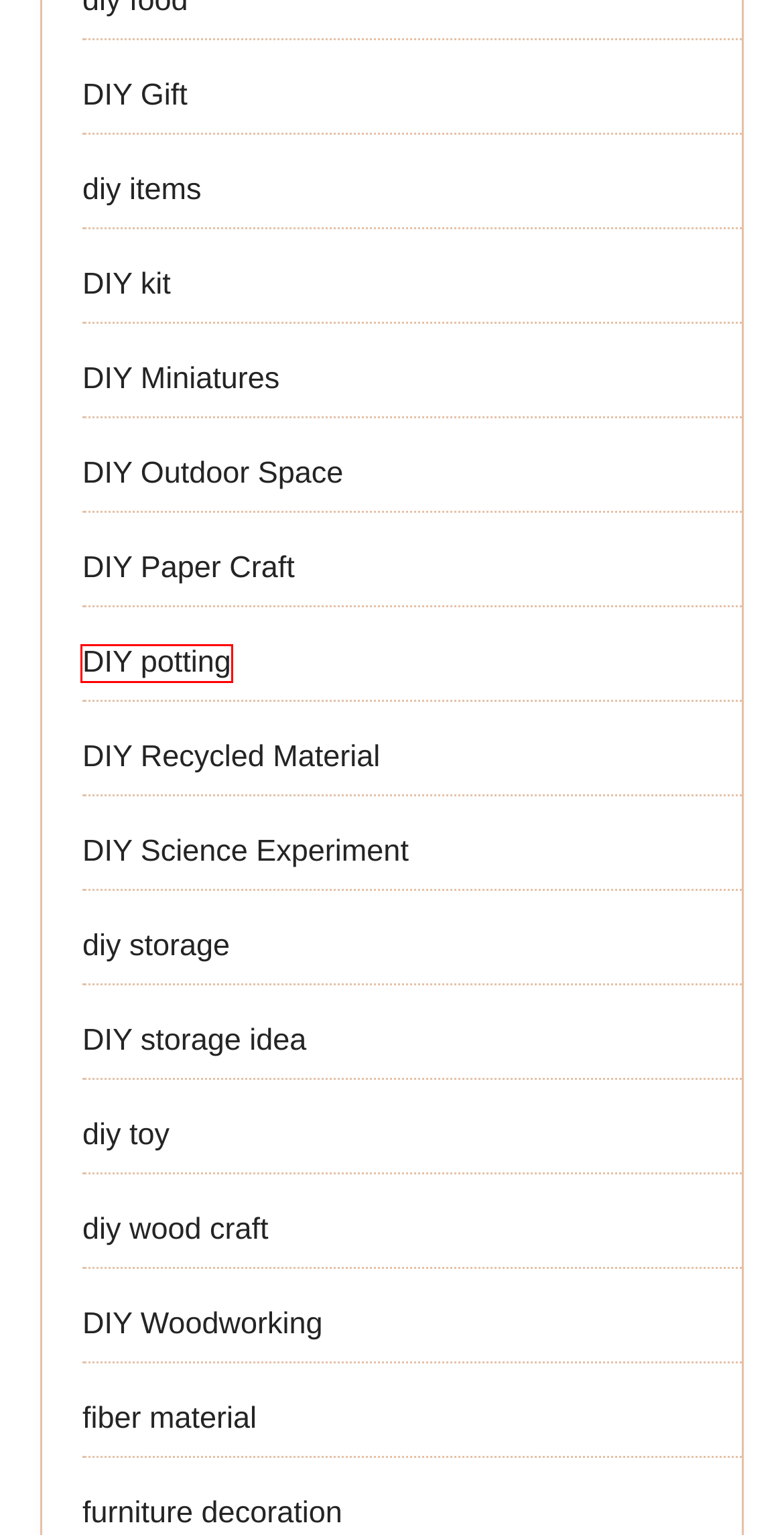Assess the screenshot of a webpage with a red bounding box and determine which webpage description most accurately matches the new page after clicking the element within the red box. Here are the options:
A. DIY Paper Craft - reinvention of furniture
B. DIY Science Experiment - reinvention of furniture
C. diy toy - reinvention of furniture
D. DIY Miniatures - reinvention of furniture
E. DIY potting - reinvention of furniture
F. DIY Gift - reinvention of furniture
G. DIY Recycled Material - reinvention of furniture
H. diy storage - reinvention of furniture

E